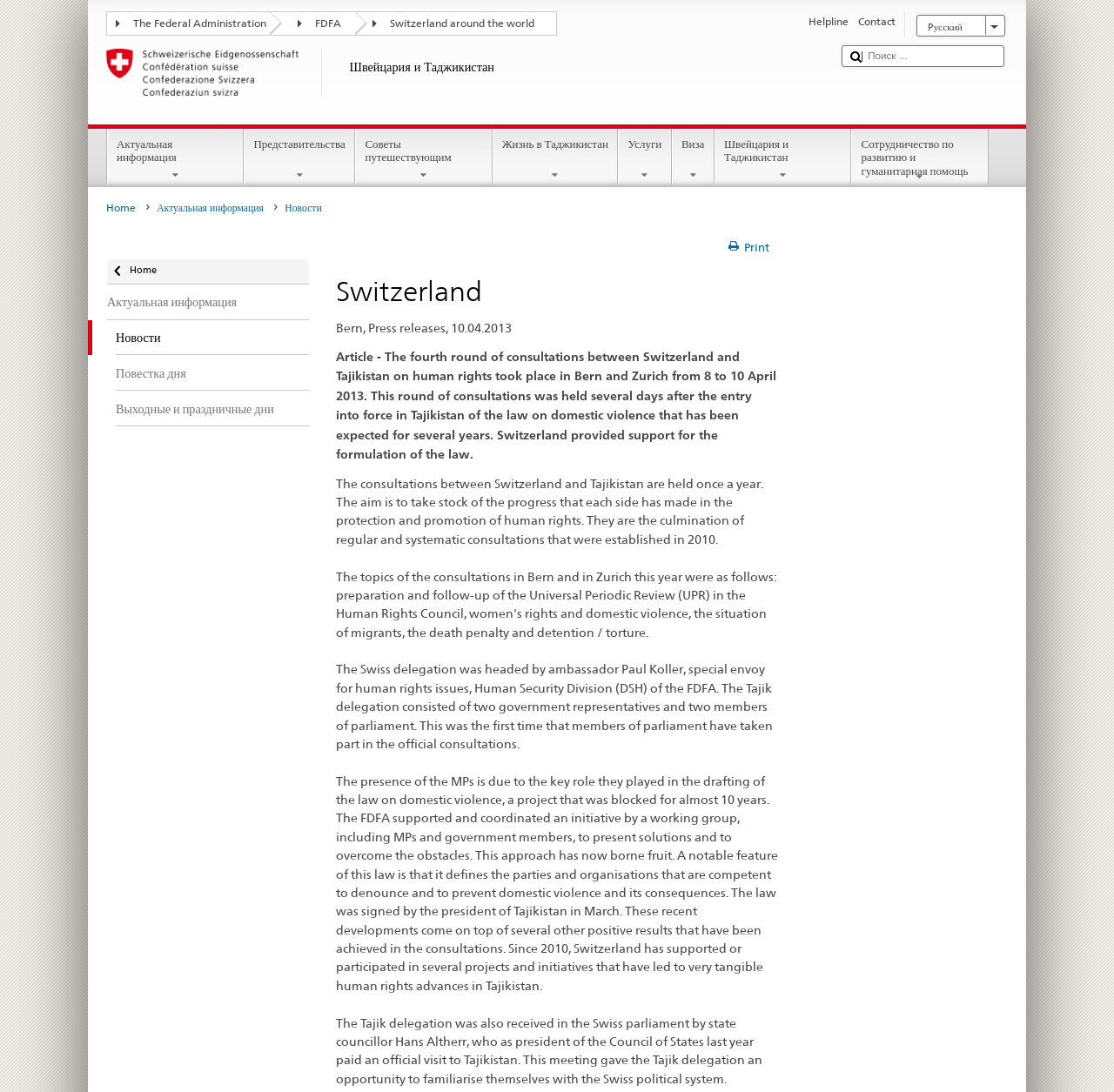Please identify the bounding box coordinates of the element I should click to complete this instruction: 'read about emf dangers'. The coordinates should be given as four float numbers between 0 and 1, like this: [left, top, right, bottom].

None